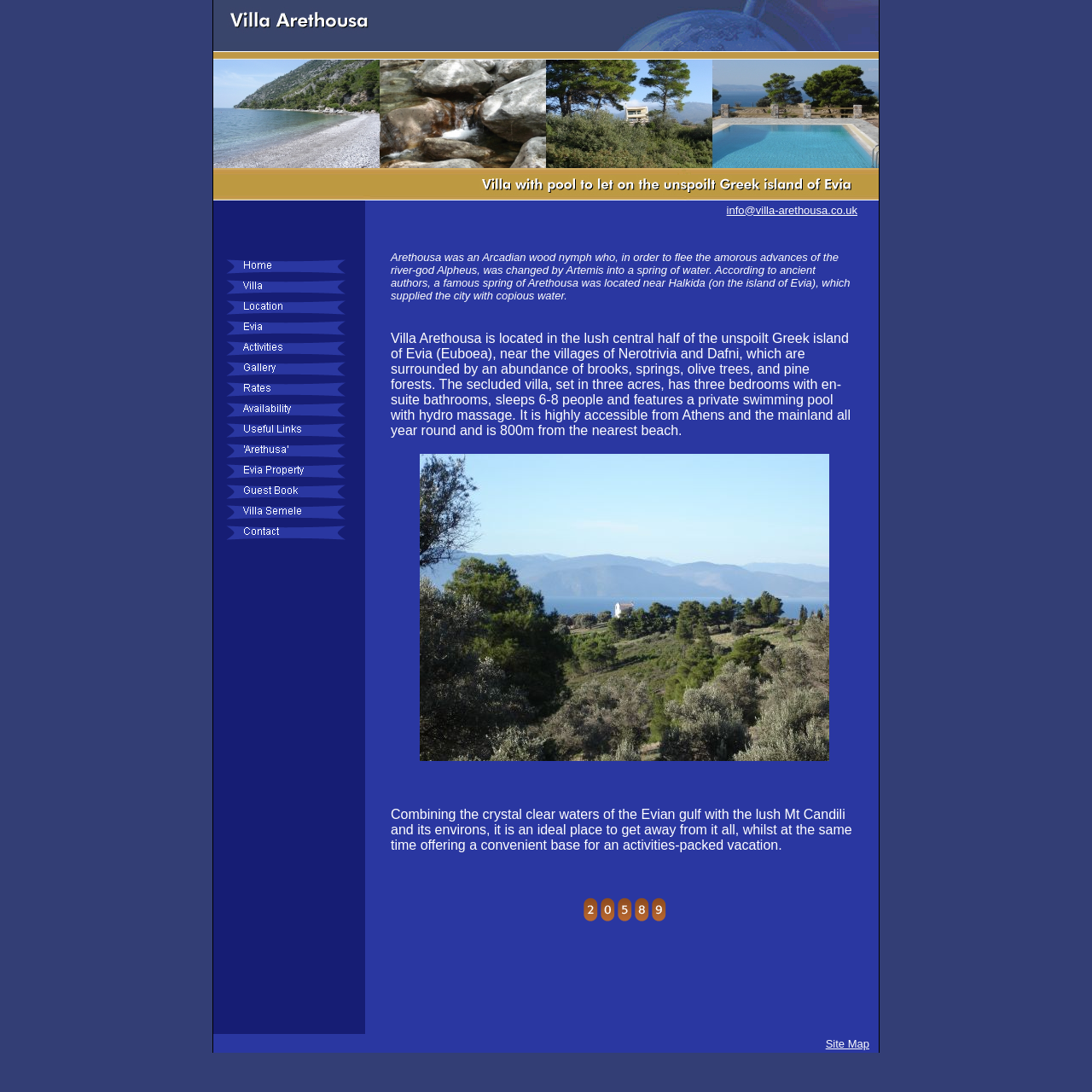Bounding box coordinates are specified in the format (top-left x, top-left y, bottom-right x, bottom-right y). All values are floating point numbers bounded between 0 and 1. Please provide the bounding box coordinate of the region this sentence describes: Facebook

None